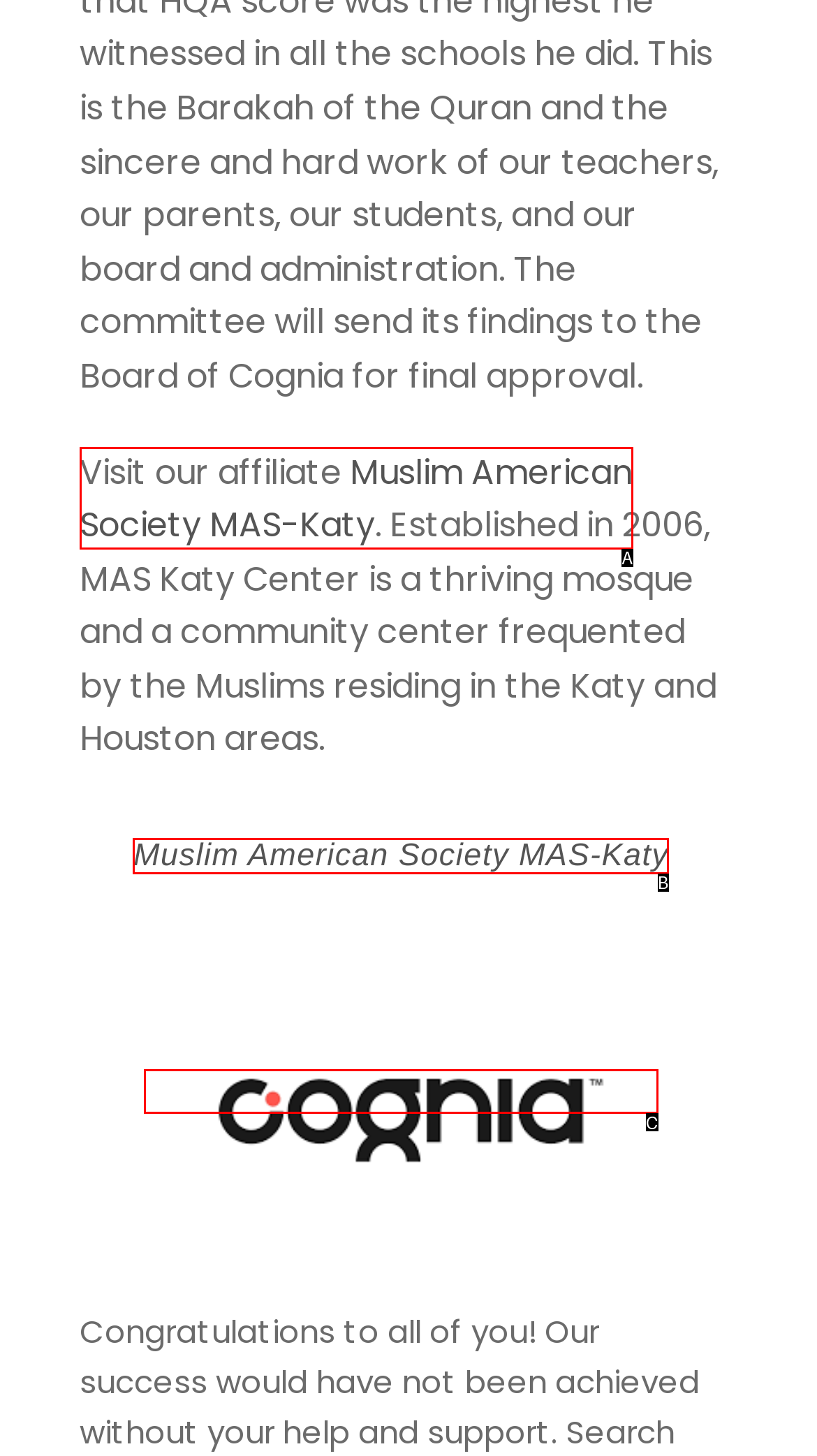Given the element description: title="cognia logo", choose the HTML element that aligns with it. Indicate your choice with the corresponding letter.

C